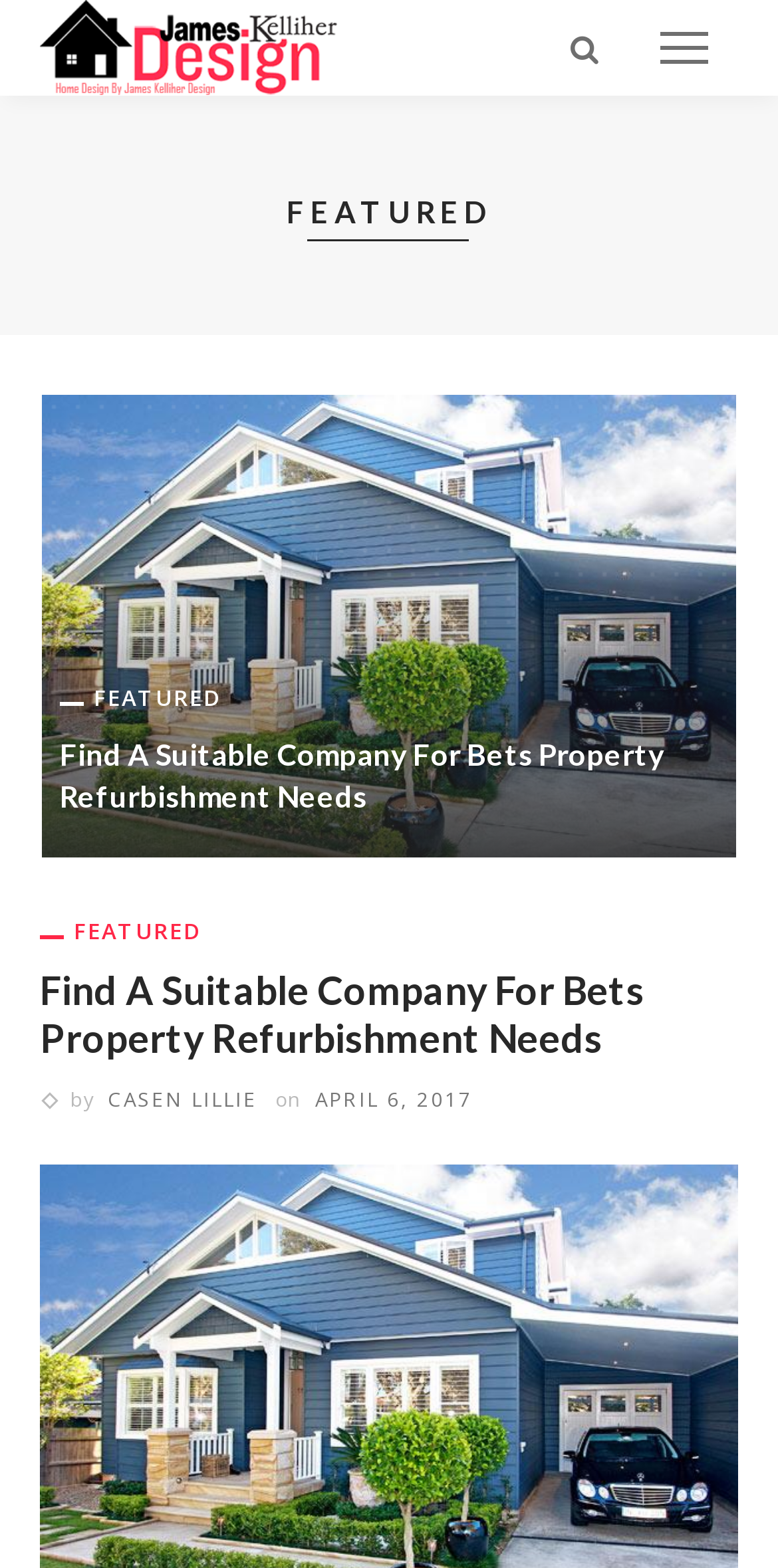Find the bounding box coordinates for the area that should be clicked to accomplish the instruction: "Read the article by CASEN LILLIE".

[0.138, 0.692, 0.331, 0.71]